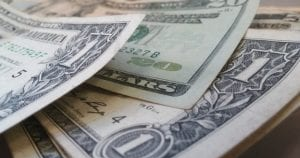Describe every significant element in the image thoroughly.

The image showcases a close-up view of various U.S. currency bills, featuring a mix of denominations. Prominent in the foreground is a one-dollar bill, with its distinctive design easily recognizable, along with a twenty-dollar bill partially visible underneath. This visual representation emphasizes the financial considerations discussed in the associated content about Uninsured Motorist Property Damage (UMPD) insurance. UMPD serves as an additional layer of protection that can cover property damage due to incidents involving uninsured drivers, offering peace of mind to drivers in Arizona. The image resonates with the theme of financial security and the relatively low cost of UMPD coverage, which is a crucial consideration for drivers to avoid unexpected expenses in the event of an accident.